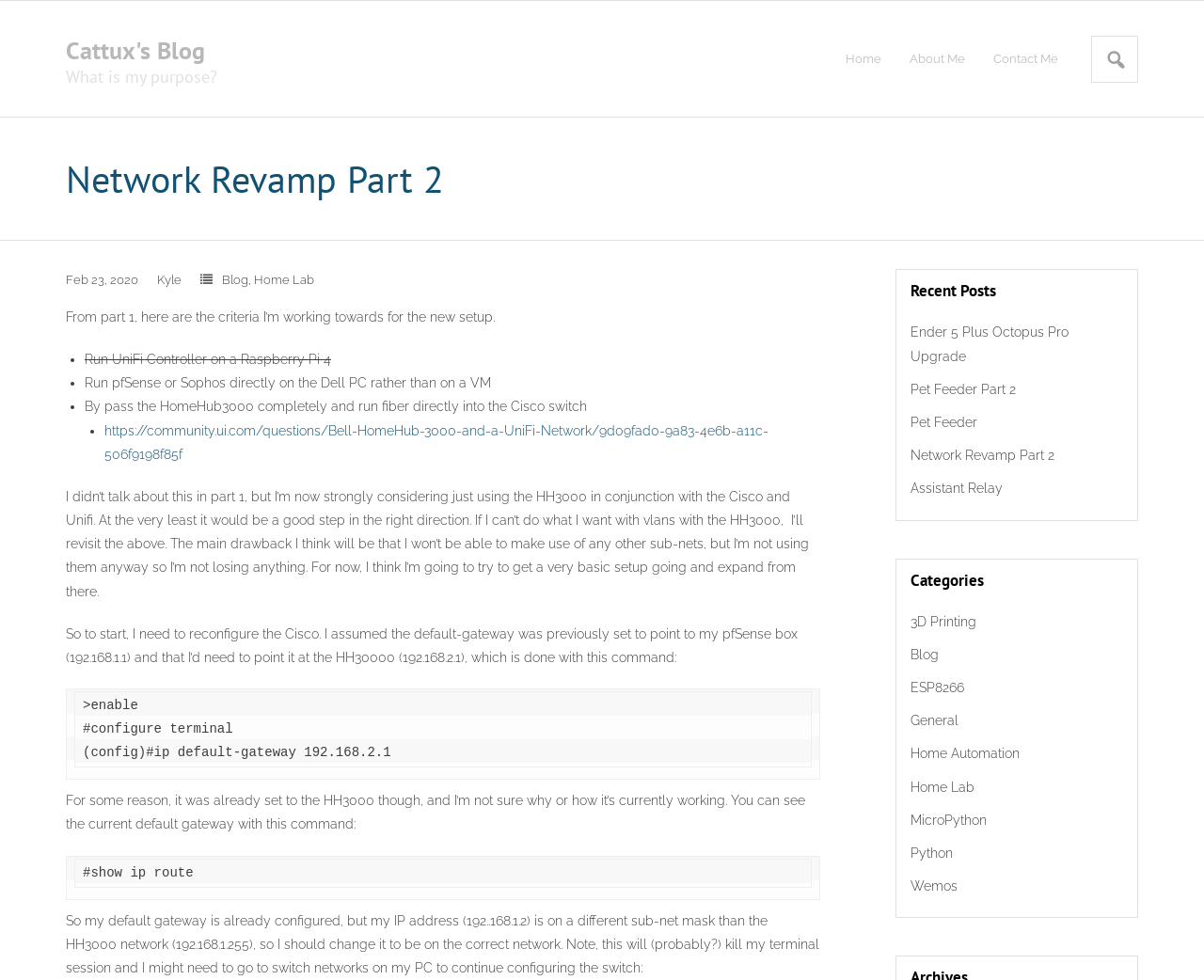Give a short answer to this question using one word or a phrase:
What is the category of the blog post?

Home Lab